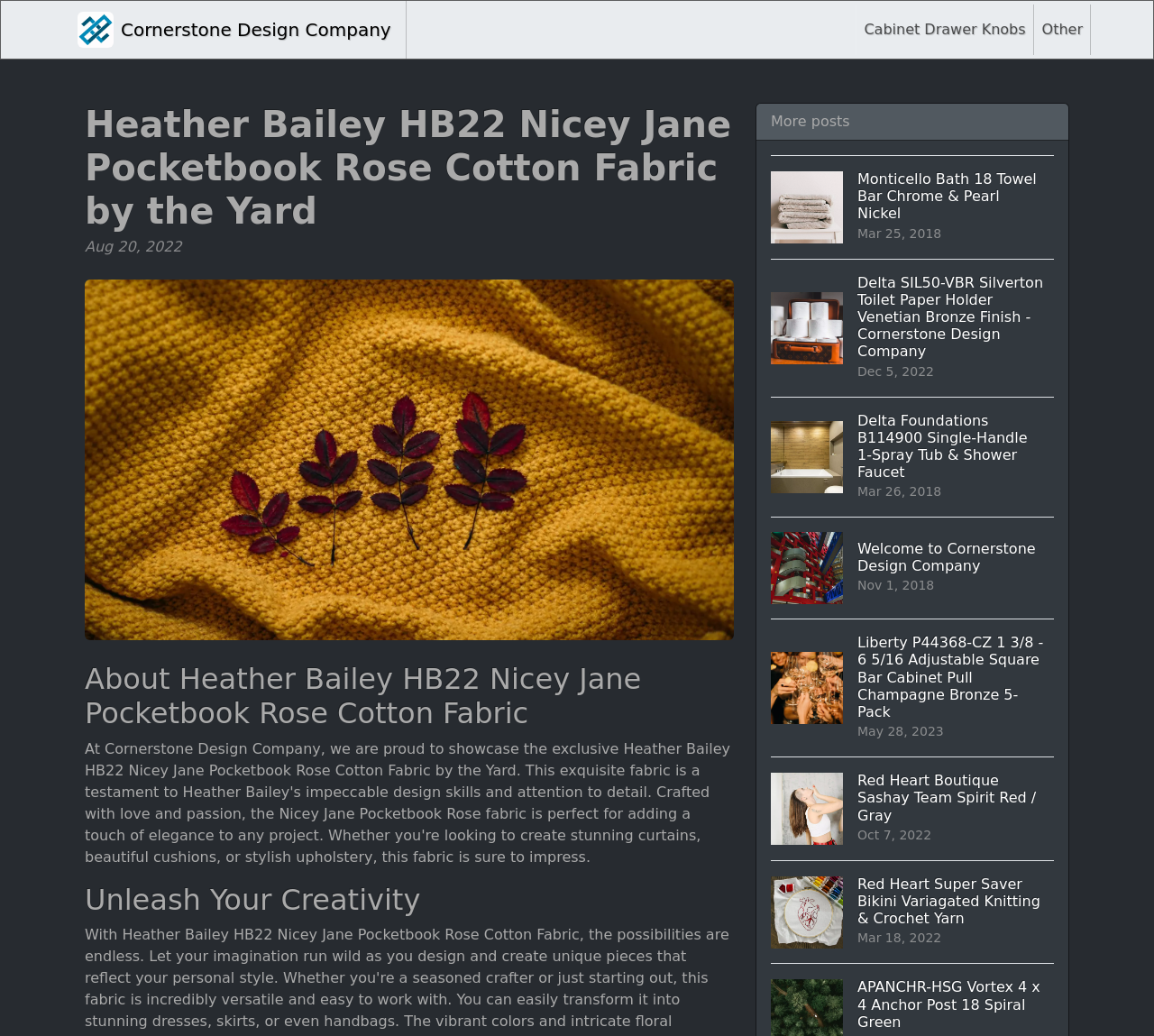Identify the bounding box for the described UI element. Provide the coordinates in (top-left x, top-left y, bottom-right x, bottom-right y) format with values ranging from 0 to 1: Other

[0.896, 0.004, 0.945, 0.053]